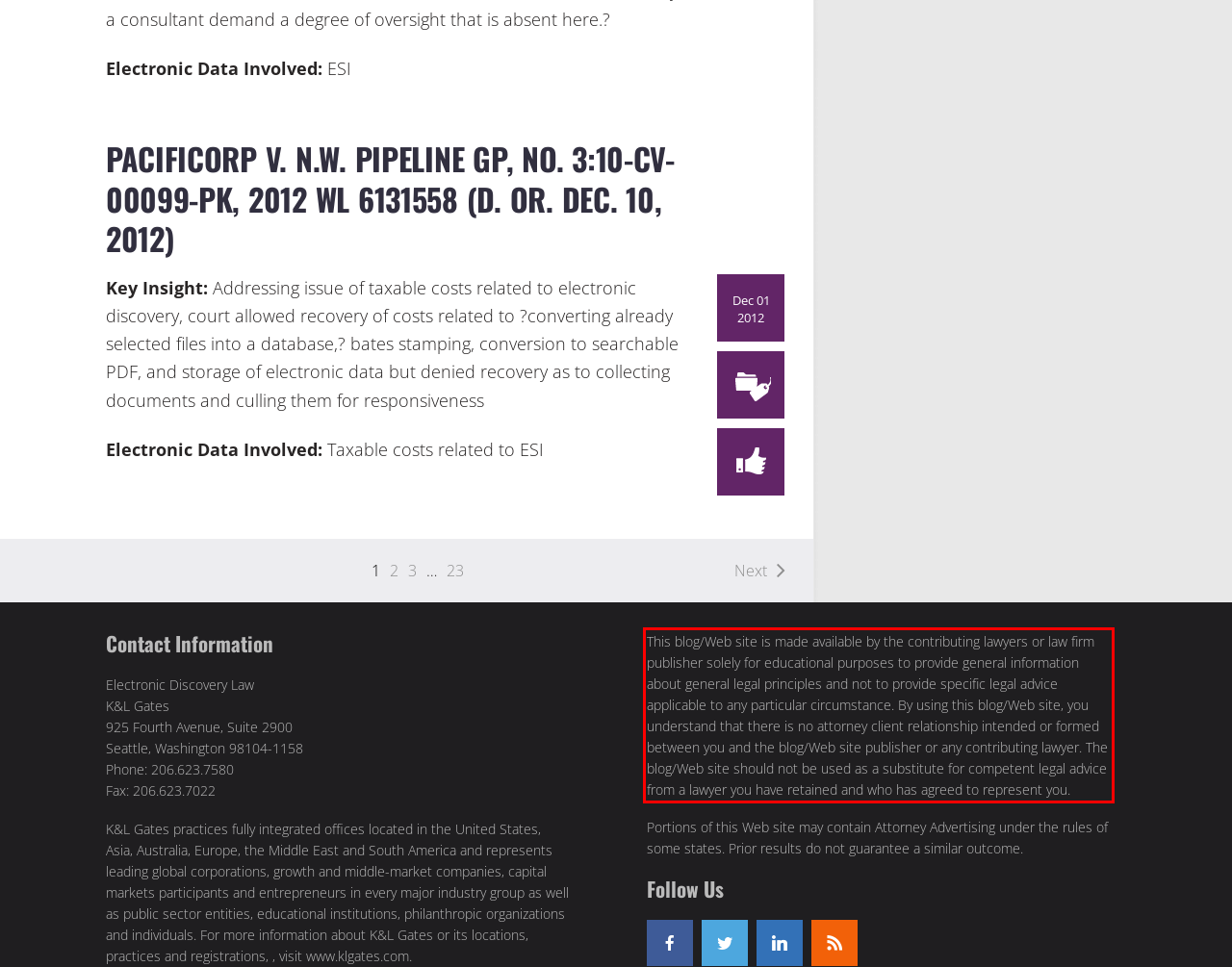Look at the screenshot of the webpage, locate the red rectangle bounding box, and generate the text content that it contains.

This blog/Web site is made available by the contributing lawyers or law firm publisher solely for educational purposes to provide general information about general legal principles and not to provide specific legal advice applicable to any particular circumstance. By using this blog/Web site, you understand that there is no attorney client relationship intended or formed between you and the blog/Web site publisher or any contributing lawyer. The blog/Web site should not be used as a substitute for competent legal advice from a lawyer you have retained and who has agreed to represent you.